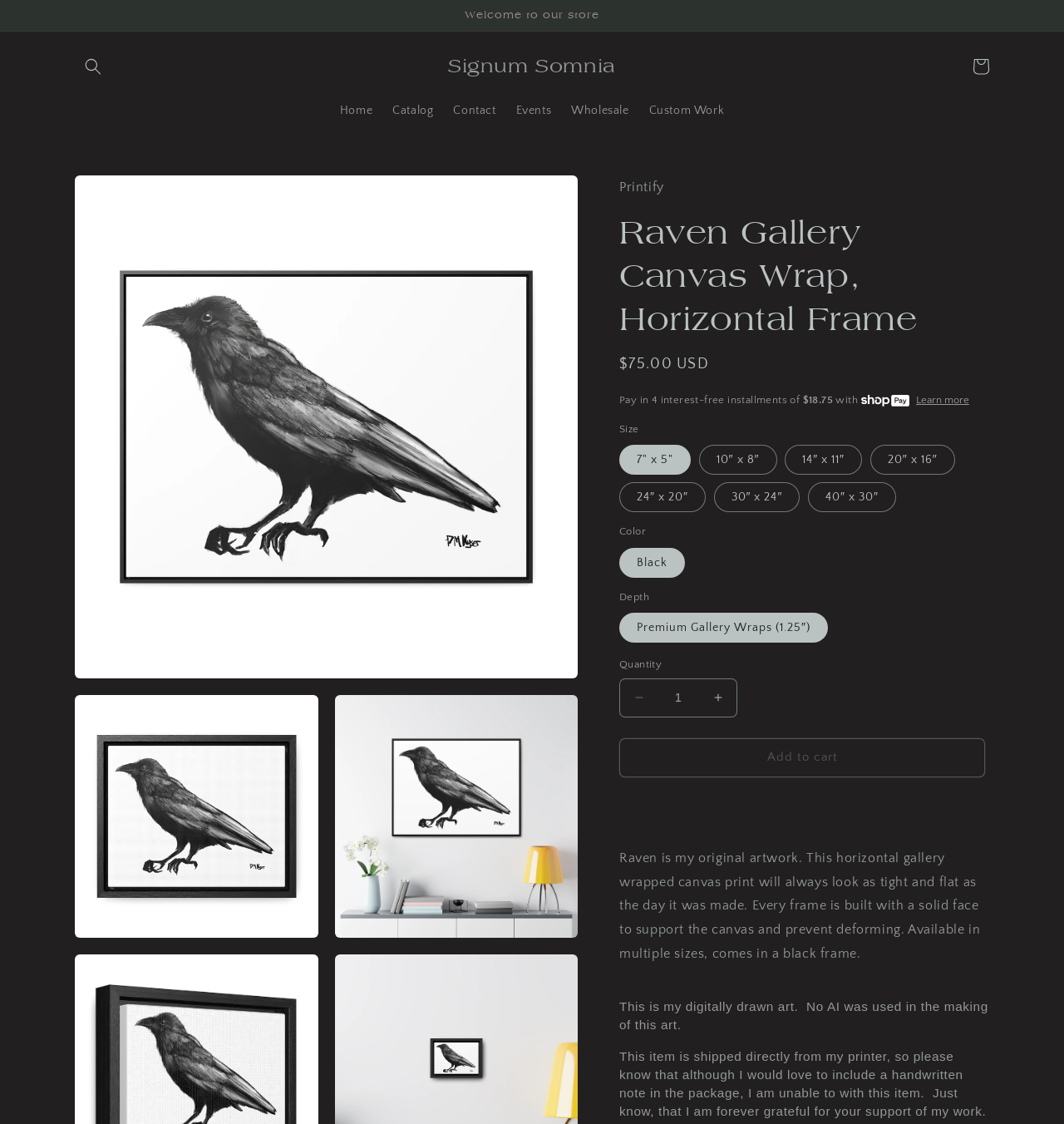Please determine the bounding box coordinates for the element with the description: "Home".

[0.31, 0.083, 0.36, 0.114]